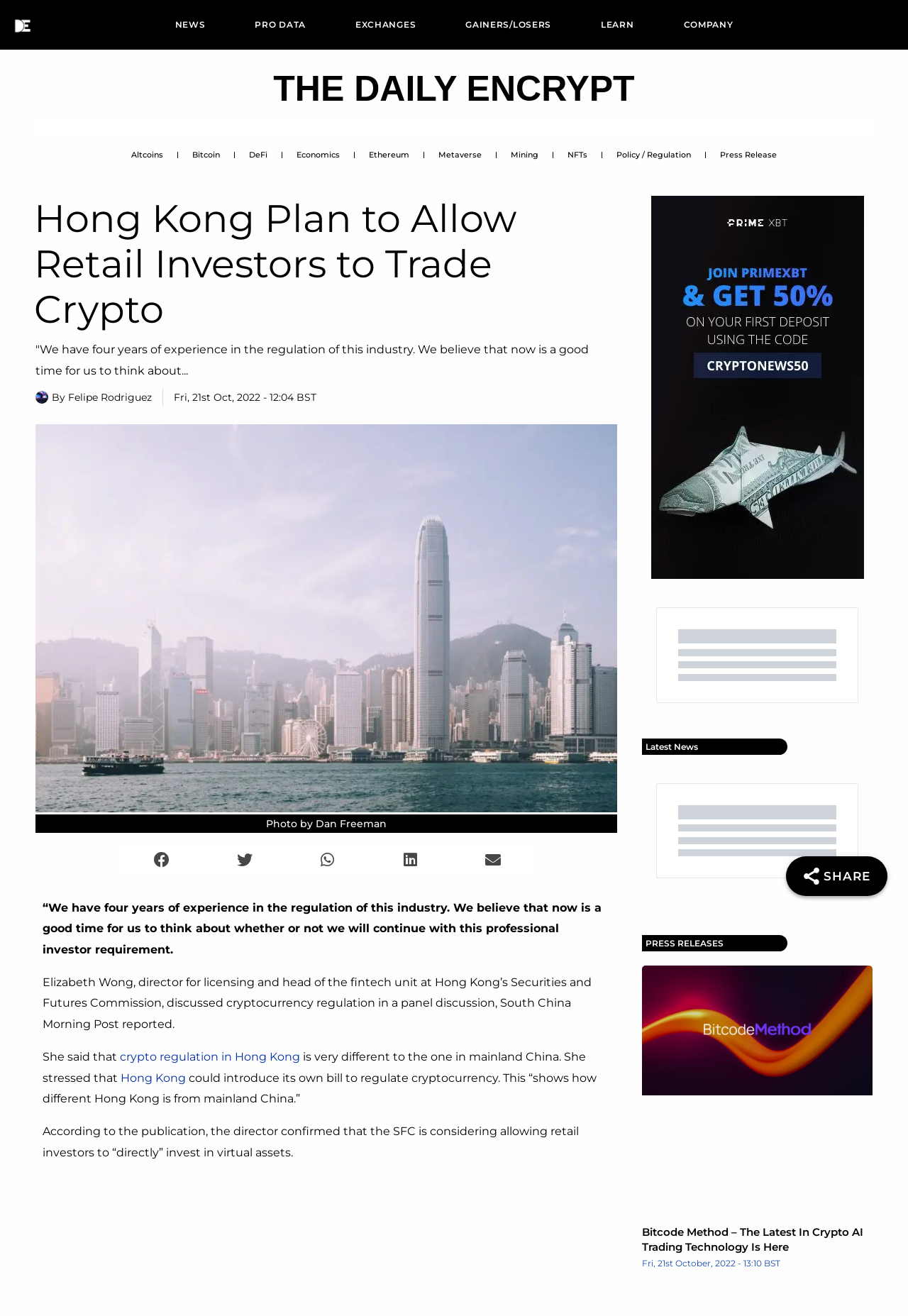Find the bounding box coordinates of the clickable region needed to perform the following instruction: "Share on facebook". The coordinates should be provided as four float numbers between 0 and 1, i.e., [left, top, right, bottom].

[0.133, 0.641, 0.224, 0.666]